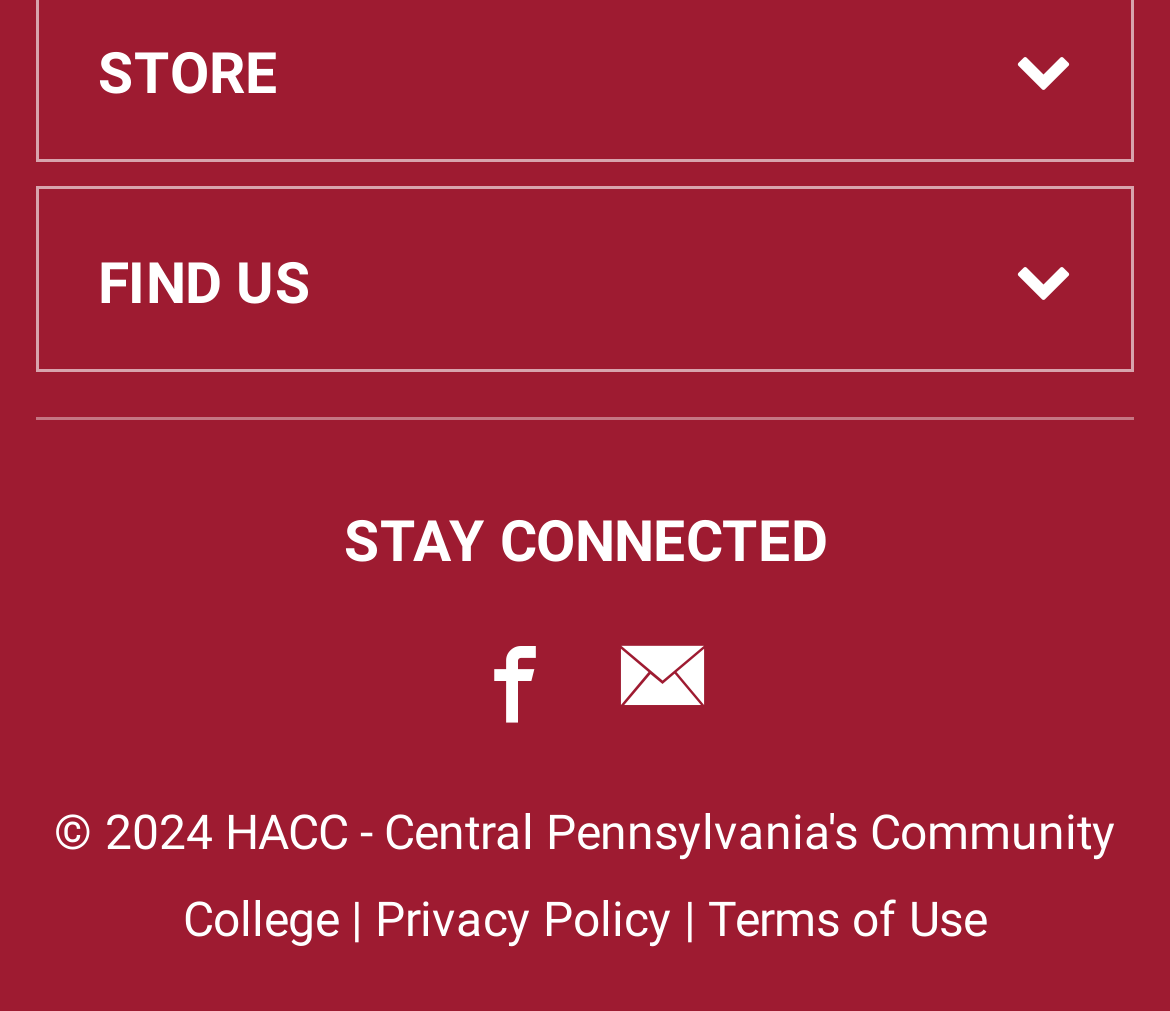What are the policies of the store?
Provide a fully detailed and comprehensive answer to the question.

I found two links at the bottom of the webpage that indicate the store's policies: Privacy Policy and Terms of Use. These links suggest that the store has established policies for customer data privacy and terms of use.